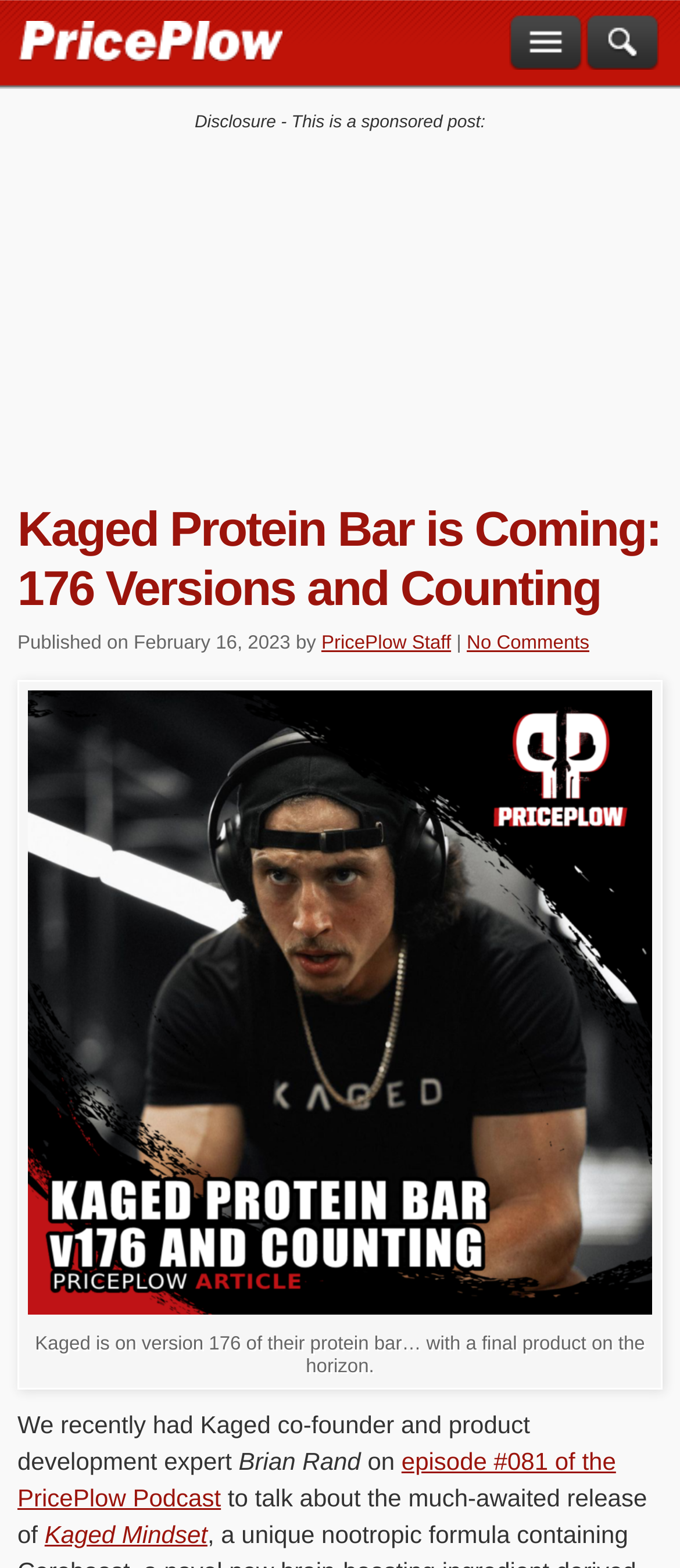Please give a short response to the question using one word or a phrase:
Who is the author of this article?

PricePlow Staff